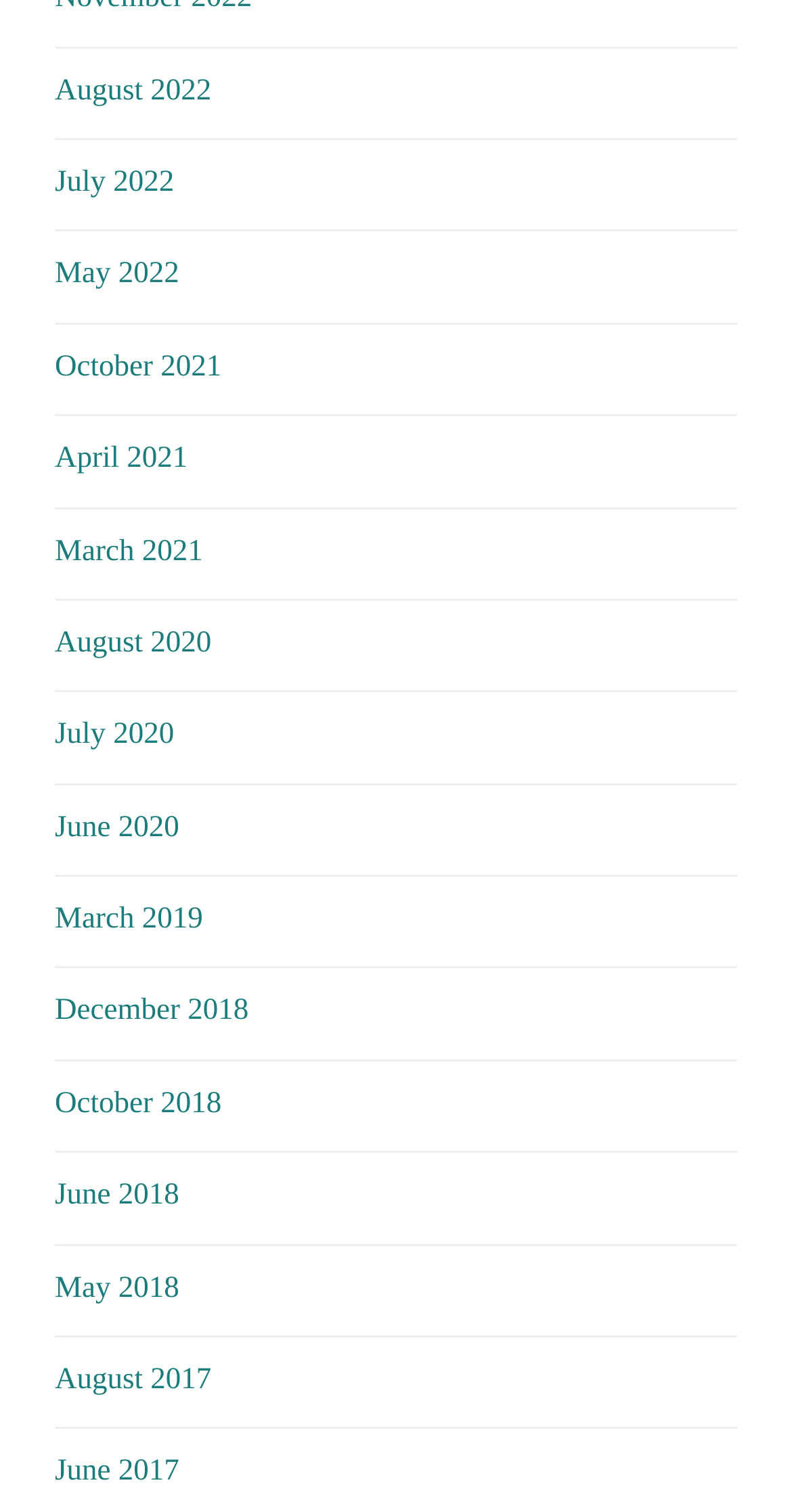What is the earliest year listed?
Please provide a comprehensive answer based on the information in the image.

By scanning the list of links, I found that the earliest year listed is 2017, which has two links, one for August 2017 and one for June 2017.